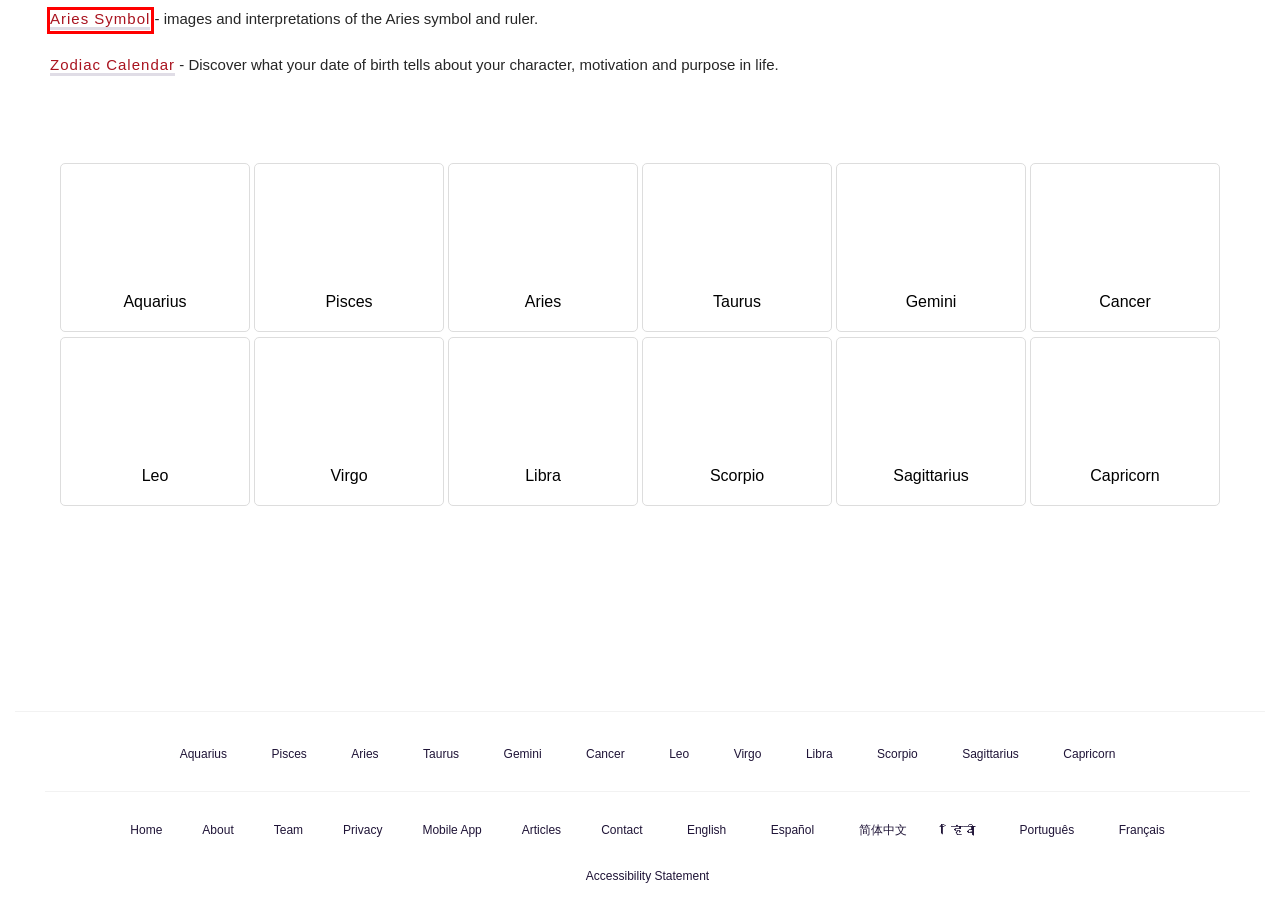You have a screenshot of a webpage with a red rectangle bounding box around an element. Identify the best matching webpage description for the new page that appears after clicking the element in the bounding box. The descriptions are:
A. Libra Zodiac Sign: Horoscope, Dates & Personality Traits
B. Cancer Zodiac Sign: Horoscope, Dates & Personality Traits
C. Aries Symbol
D. Meet Our Team
E. Leo Zodiac Sign: Horoscope, Dates & Personality Traits
F. Gemini Zodiac Sign: Horoscope, Dates & Personality Traits
G. Accessibility Statement
H. About Us

C